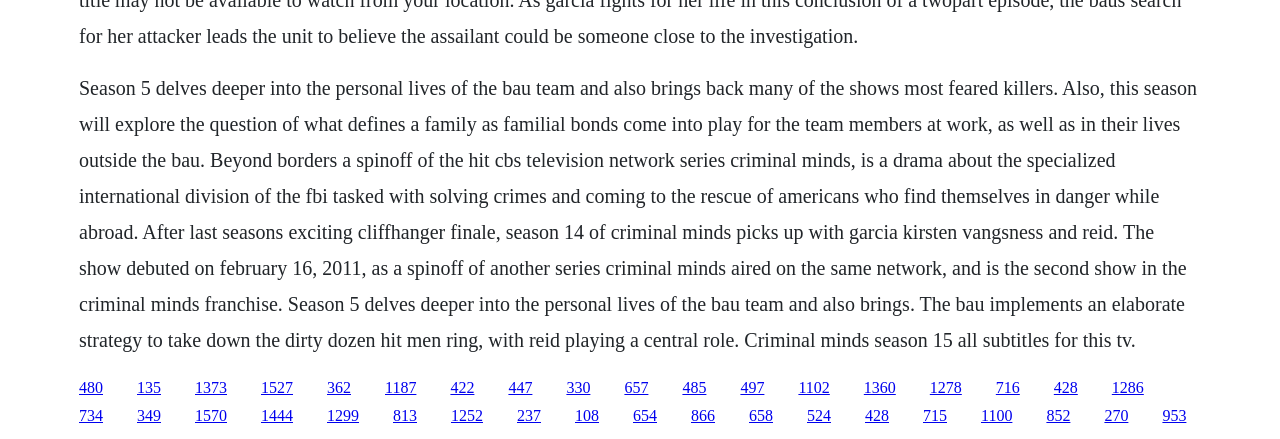Provide the bounding box coordinates of the HTML element described by the text: "Business". The coordinates should be in the format [left, top, right, bottom] with values between 0 and 1.

None